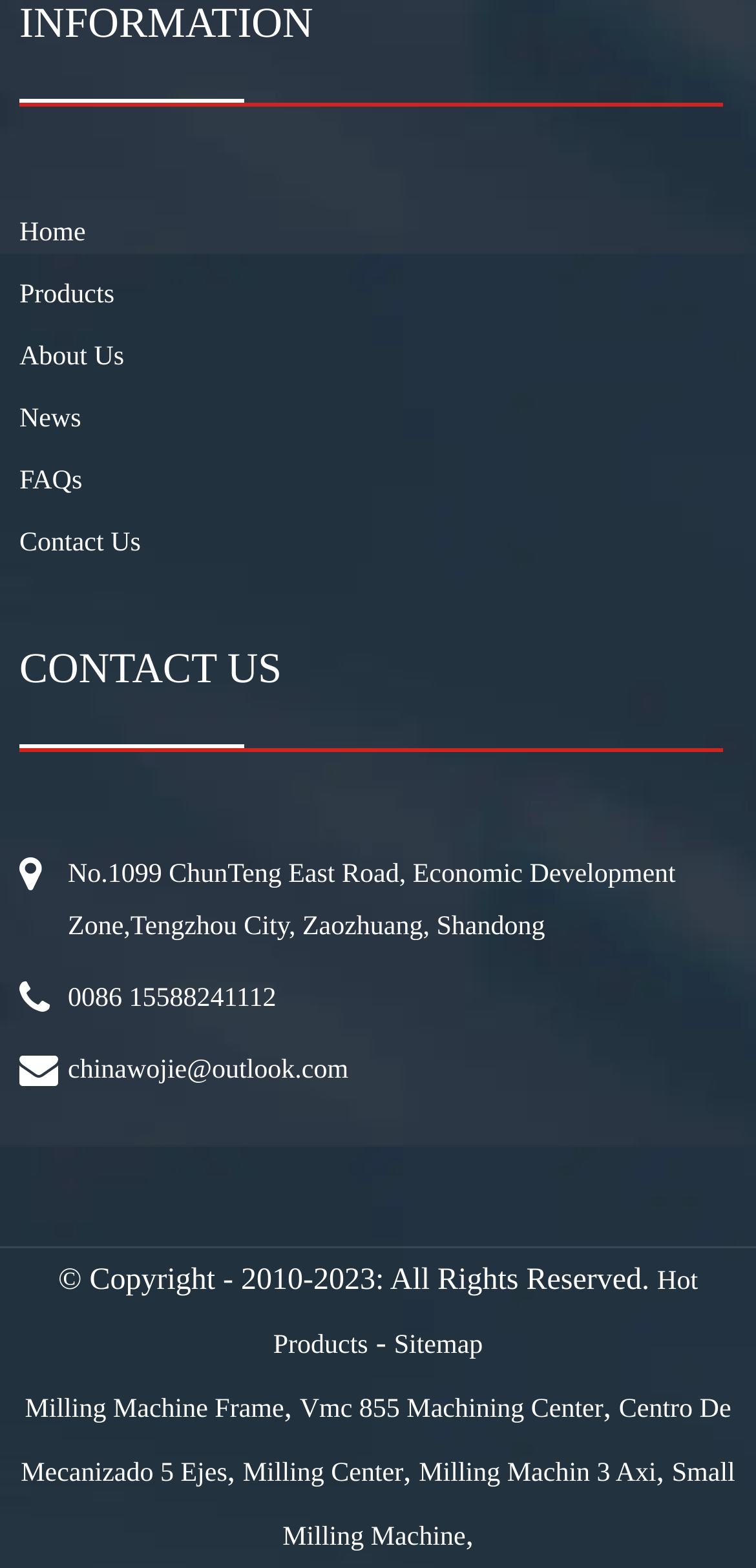Locate the bounding box coordinates of the element you need to click to accomplish the task described by this instruction: "view hot products".

[0.361, 0.808, 0.923, 0.868]